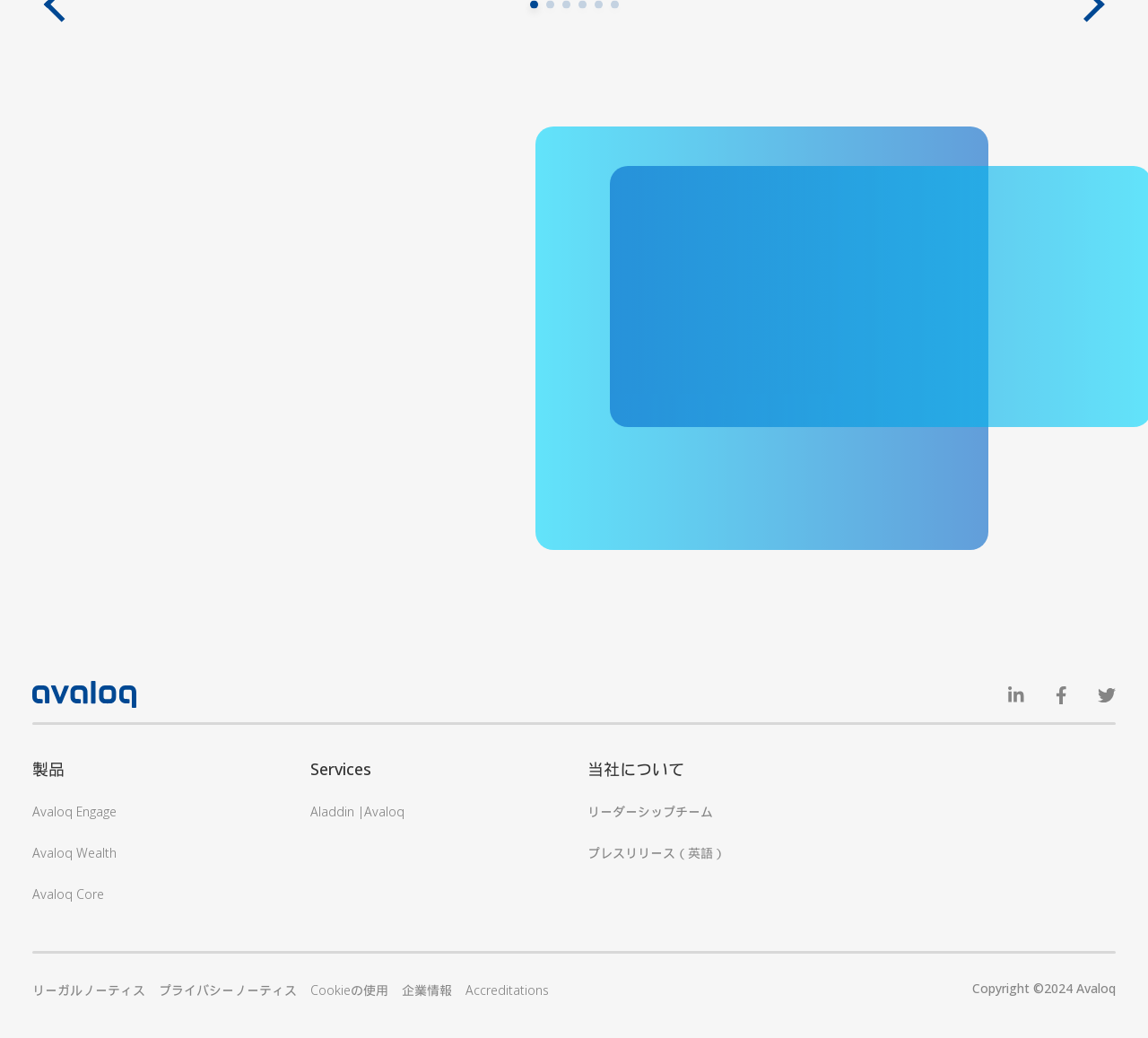What social media platforms does Avaloq have?
Based on the image, answer the question with as much detail as possible.

Avaloq has links to its social media platforms at the top right corner of the webpage. The links are 'Avaloq on LinkedIn' and 'Avaloq on Facebook', which suggest that Avaloq has presence on these two social media platforms.